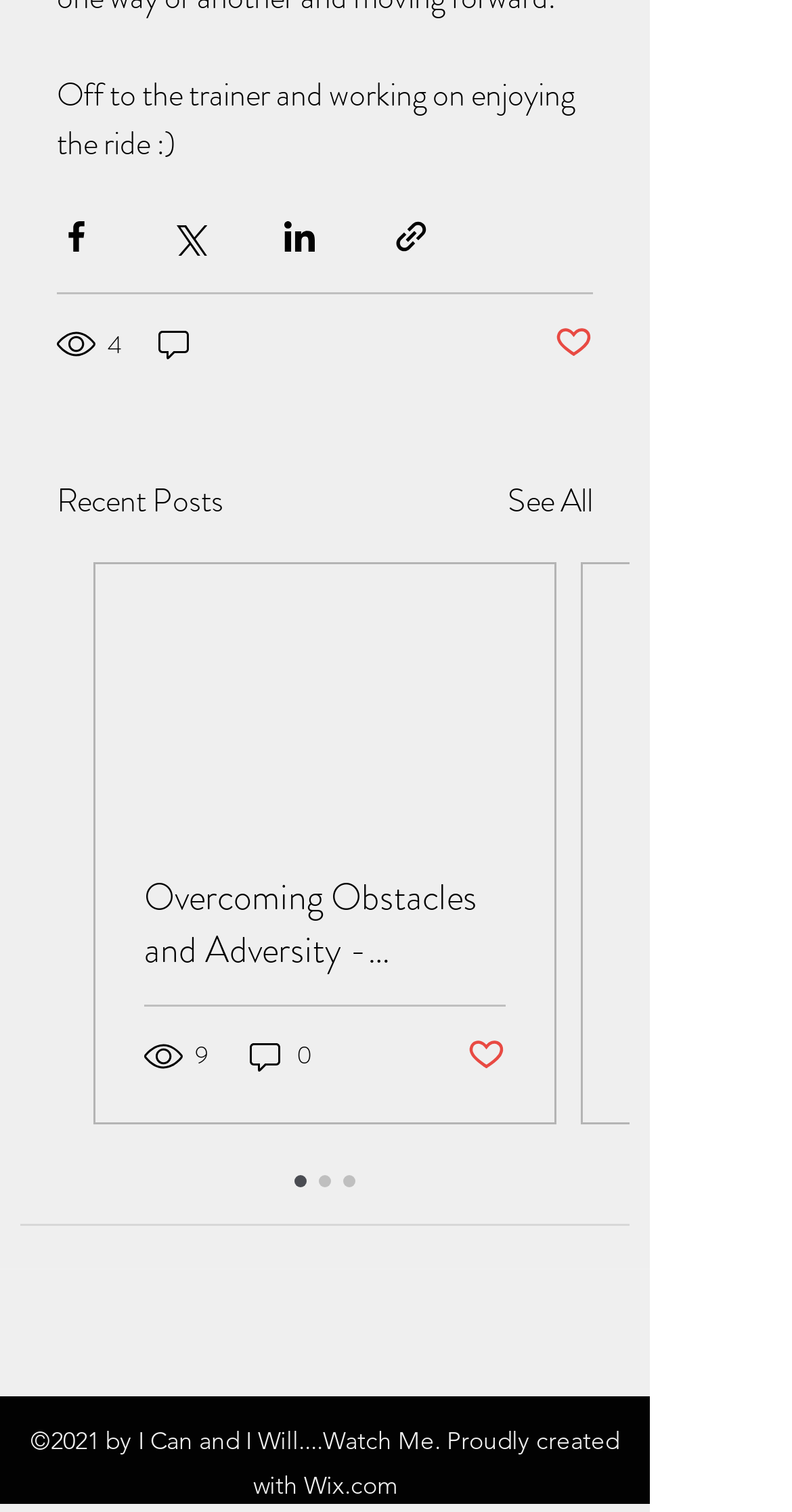How many views does the second post have?
From the image, provide a succinct answer in one word or a short phrase.

26 views